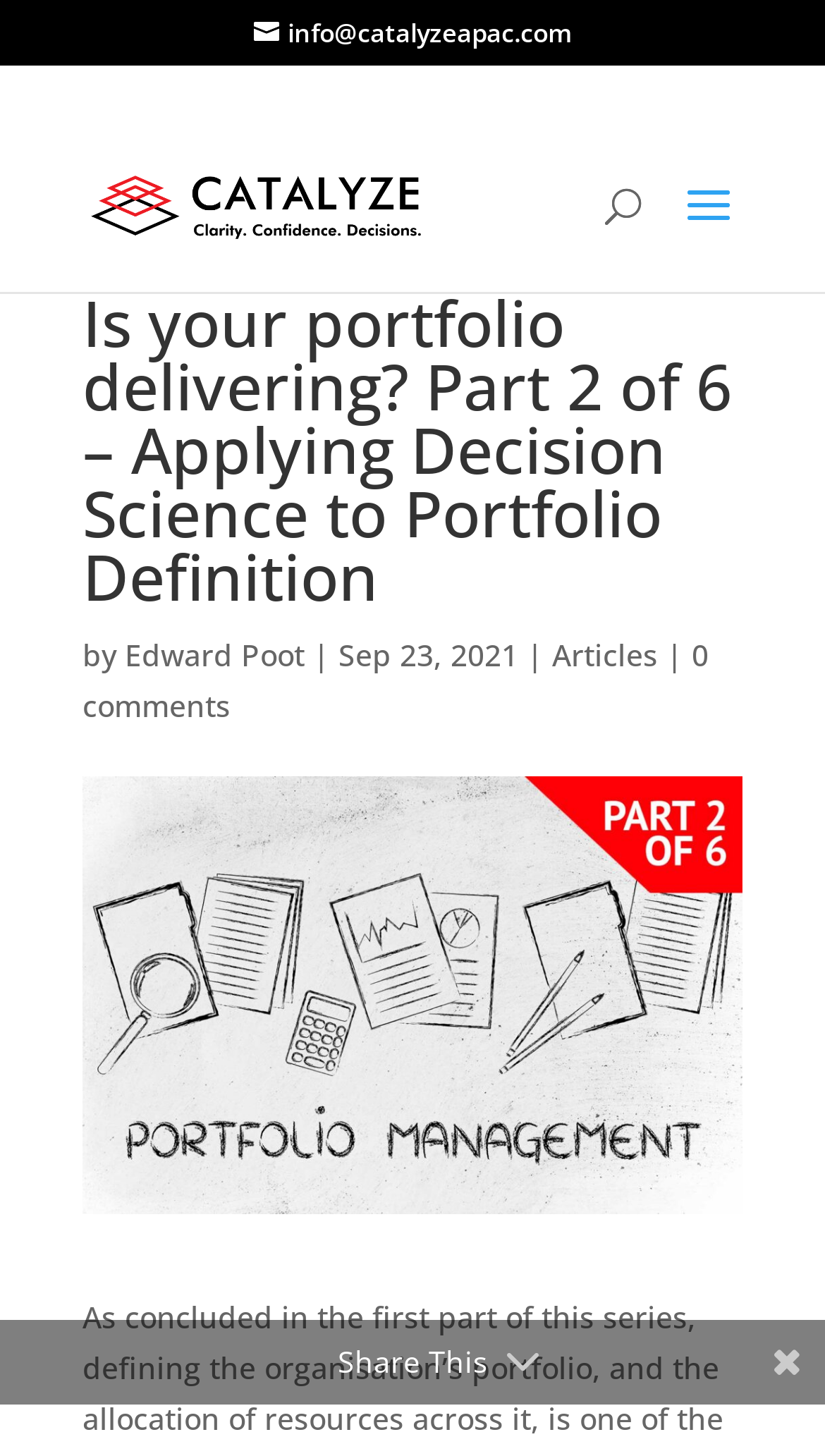Generate a comprehensive description of the webpage content.

The webpage appears to be a blog post or article page. At the top, there is a navigation section with a link to "info@catalyzeapac.com" and a link to "Catalyze Consulting" accompanied by an image of the company's logo. 

Below the navigation section, there is a search bar with a search box and a label "Search for:". 

The main content of the page is an article titled "Is your portfolio delivering? Part 2 of 6 – Applying Decision Science to Portfolio Definition". The title is followed by the author's name, "Edward Poot", and the publication date, "Sep 23, 2021". There are also links to "Articles" and "0 comments" below the title.

At the bottom of the page, there is a "Share This" section.